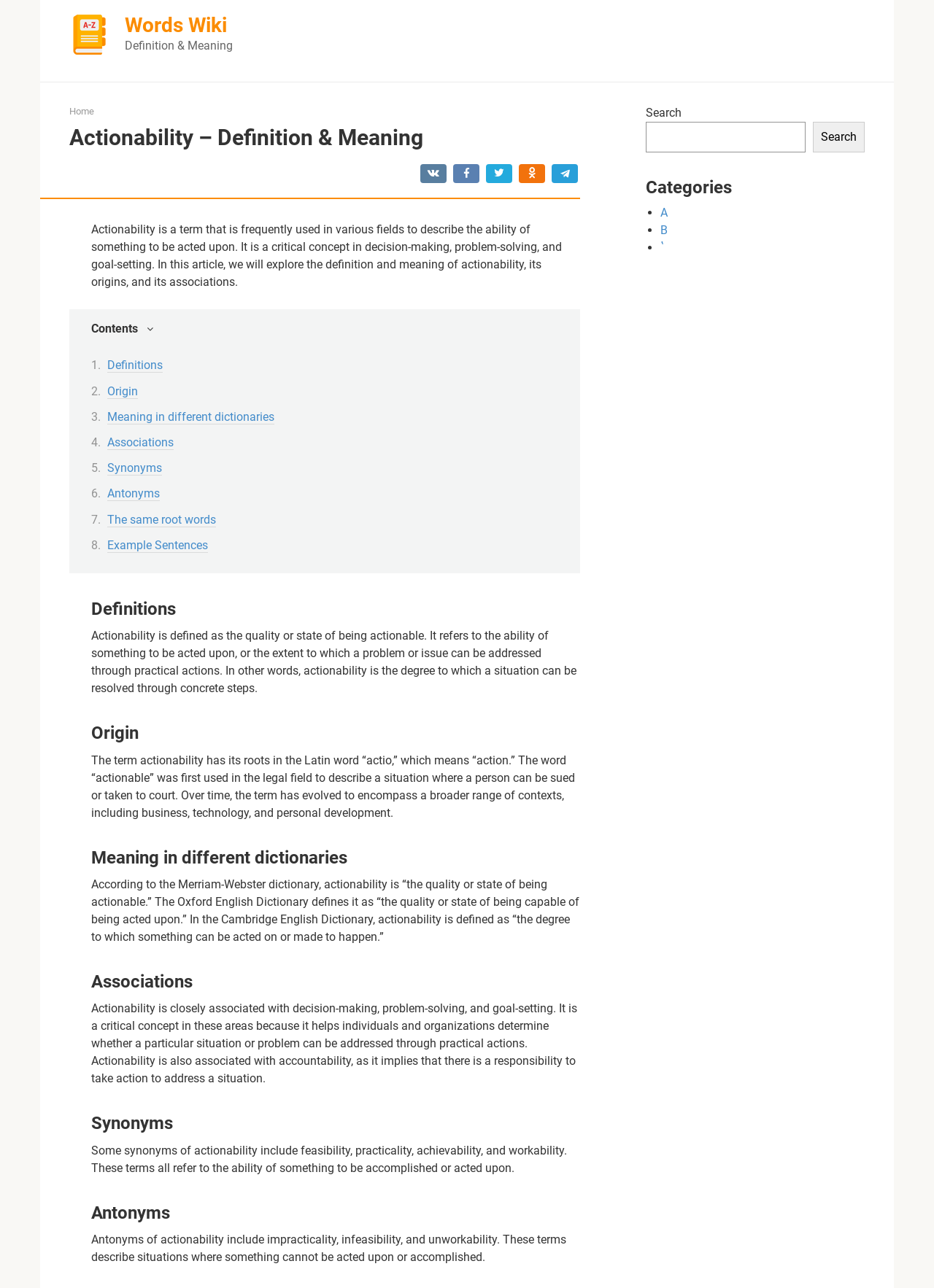Create an in-depth description of the webpage, covering main sections.

This webpage is about the concept of "Actionability" and its definition, meaning, and applications. At the top left corner, there is a link to "Words Wiki" accompanied by an image, and another link to "Words Wiki" is located to its right. Below these links, there is a heading "Actionability – Definition & Meaning" followed by a brief introduction to the concept of actionability.

On the left side of the page, there is a navigation menu with links to different sections of the article, including "Definitions", "Origin", "Meaning in different dictionaries", "Associations", "Synonyms", "Antonyms", and "Example Sentences". Each of these sections is denoted by a heading and contains a brief description or explanation of the topic.

The main content of the page is divided into several sections, each discussing a specific aspect of actionability. The "Definitions" section provides a detailed explanation of what actionability means, while the "Origin" section explores the roots of the term. The "Meaning in different dictionaries" section compares the definitions of actionability from different dictionaries.

The "Associations" section discusses the connection between actionability and decision-making, problem-solving, and goal-setting, while the "Synonyms" and "Antonyms" sections list words that are similar or opposite in meaning to actionability.

On the right side of the page, there is a search bar with a button and a heading "Categories" above it. Below the search bar, there is a list of categories, each represented by a bullet point and a link to a specific topic, such as "A", "B", and "ʽ".

Overall, the webpage provides a comprehensive overview of the concept of actionability, its meaning, and its applications, with a clear and organized structure that makes it easy to navigate.